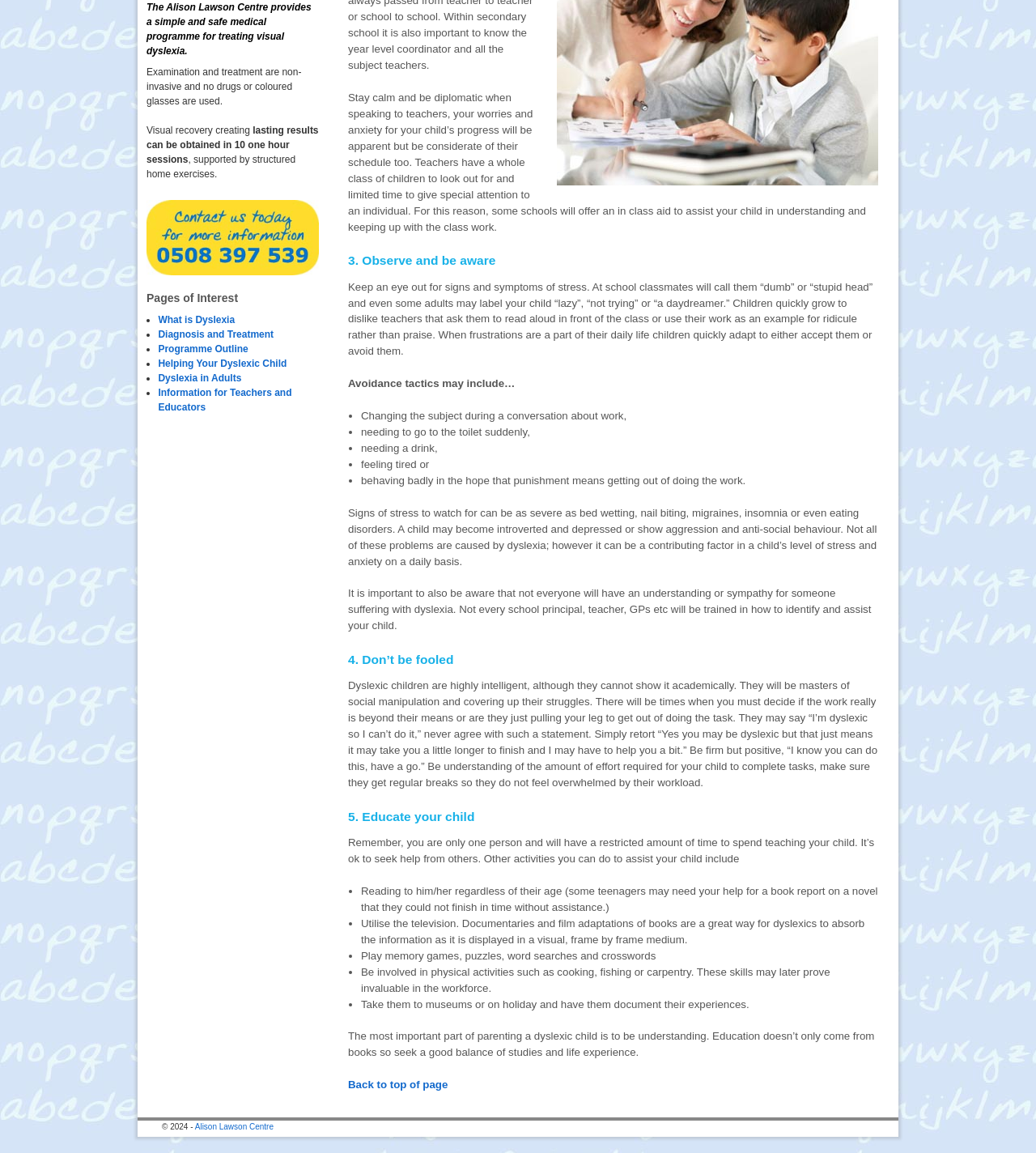Identify the bounding box for the UI element described as: "Helping Your Dyslexic Child". Ensure the coordinates are four float numbers between 0 and 1, formatted as [left, top, right, bottom].

[0.153, 0.31, 0.277, 0.32]